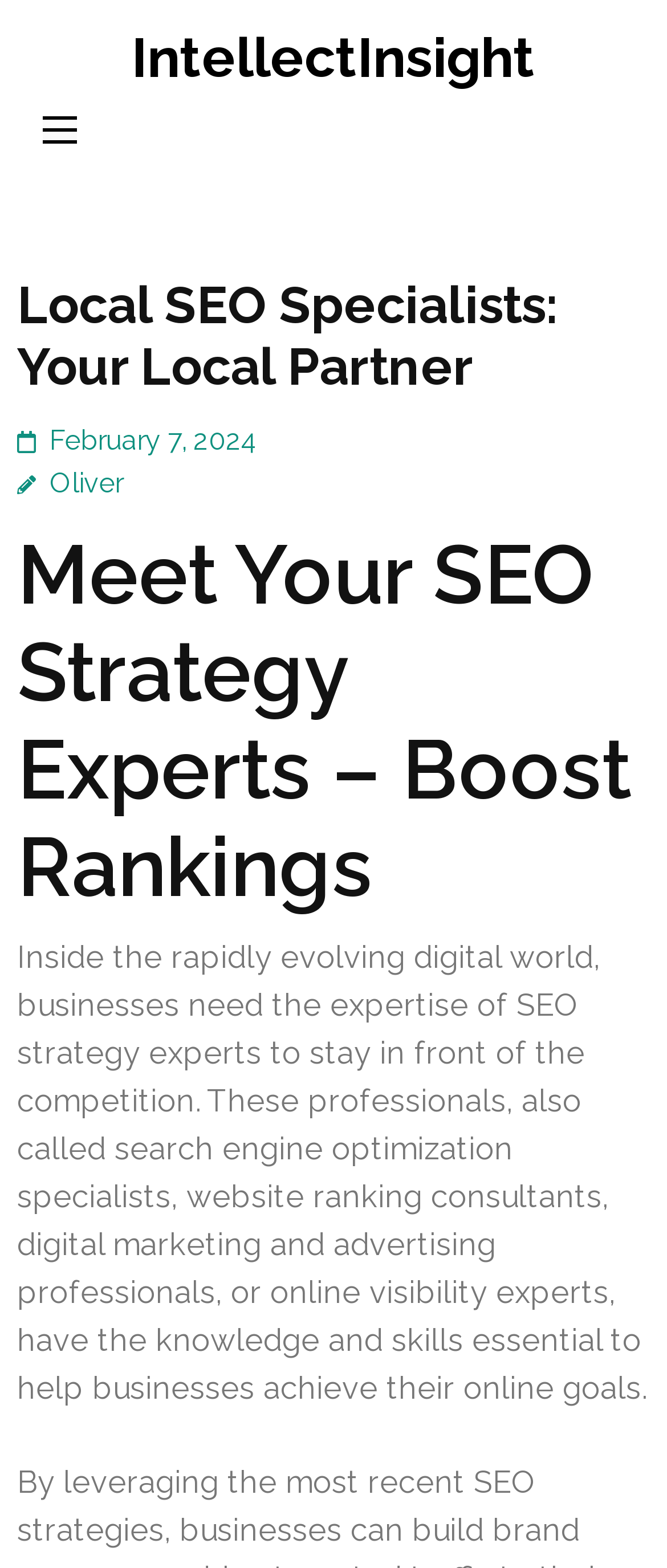Answer this question in one word or a short phrase: What is the date mentioned on the webpage?

February 7, 2024